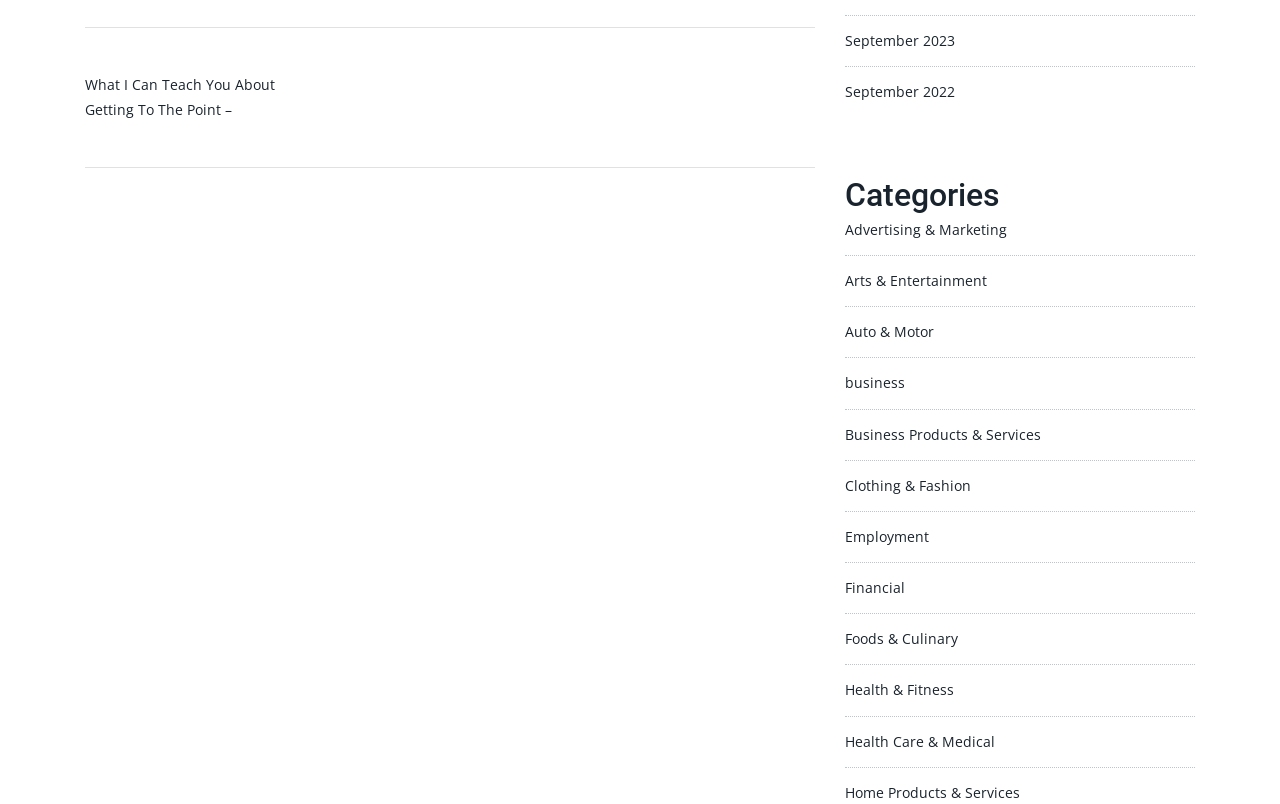Please specify the bounding box coordinates of the element that should be clicked to execute the given instruction: 'Browse posts in Advertising & Marketing category'. Ensure the coordinates are four float numbers between 0 and 1, expressed as [left, top, right, bottom].

[0.66, 0.274, 0.787, 0.297]